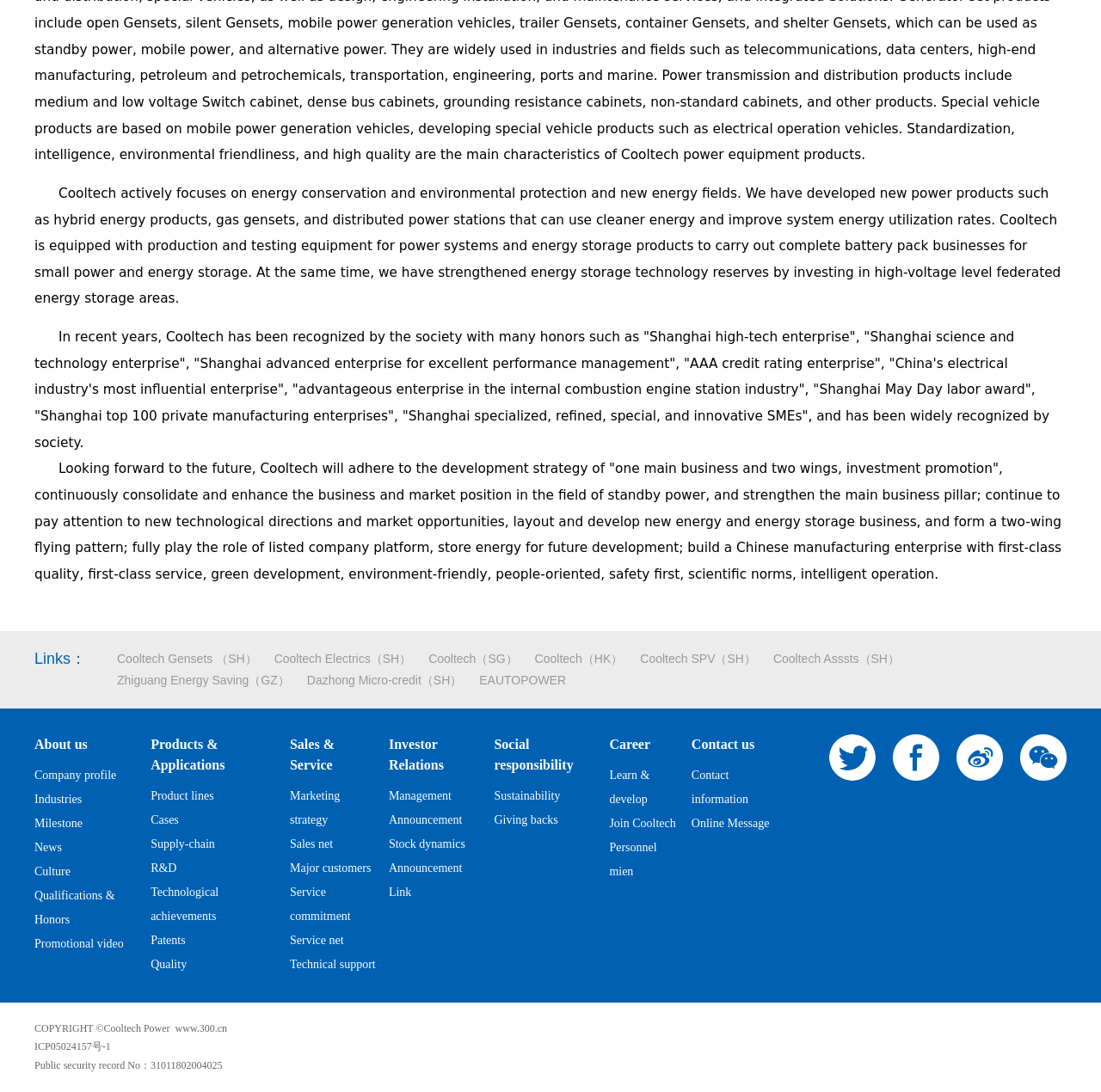Identify the bounding box coordinates for the region to click in order to carry out this instruction: "Contact Cooltech". Provide the coordinates using four float numbers between 0 and 1, formatted as [left, top, right, bottom].

[0.628, 0.672, 0.716, 0.691]